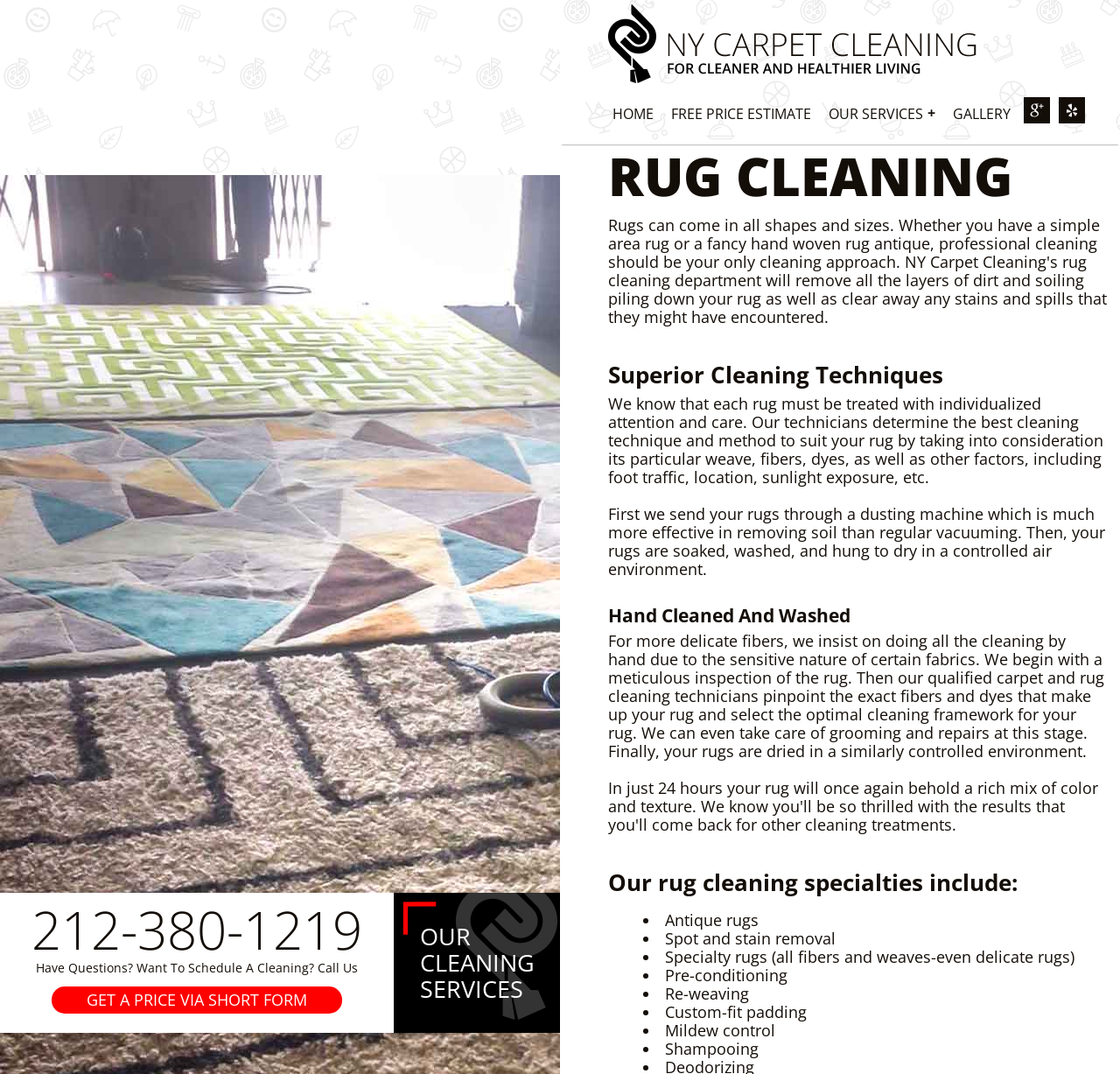Find the bounding box coordinates for the HTML element described as: "212-380-1219". The coordinates should consist of four float values between 0 and 1, i.e., [left, top, right, bottom].

[0.028, 0.832, 0.323, 0.899]